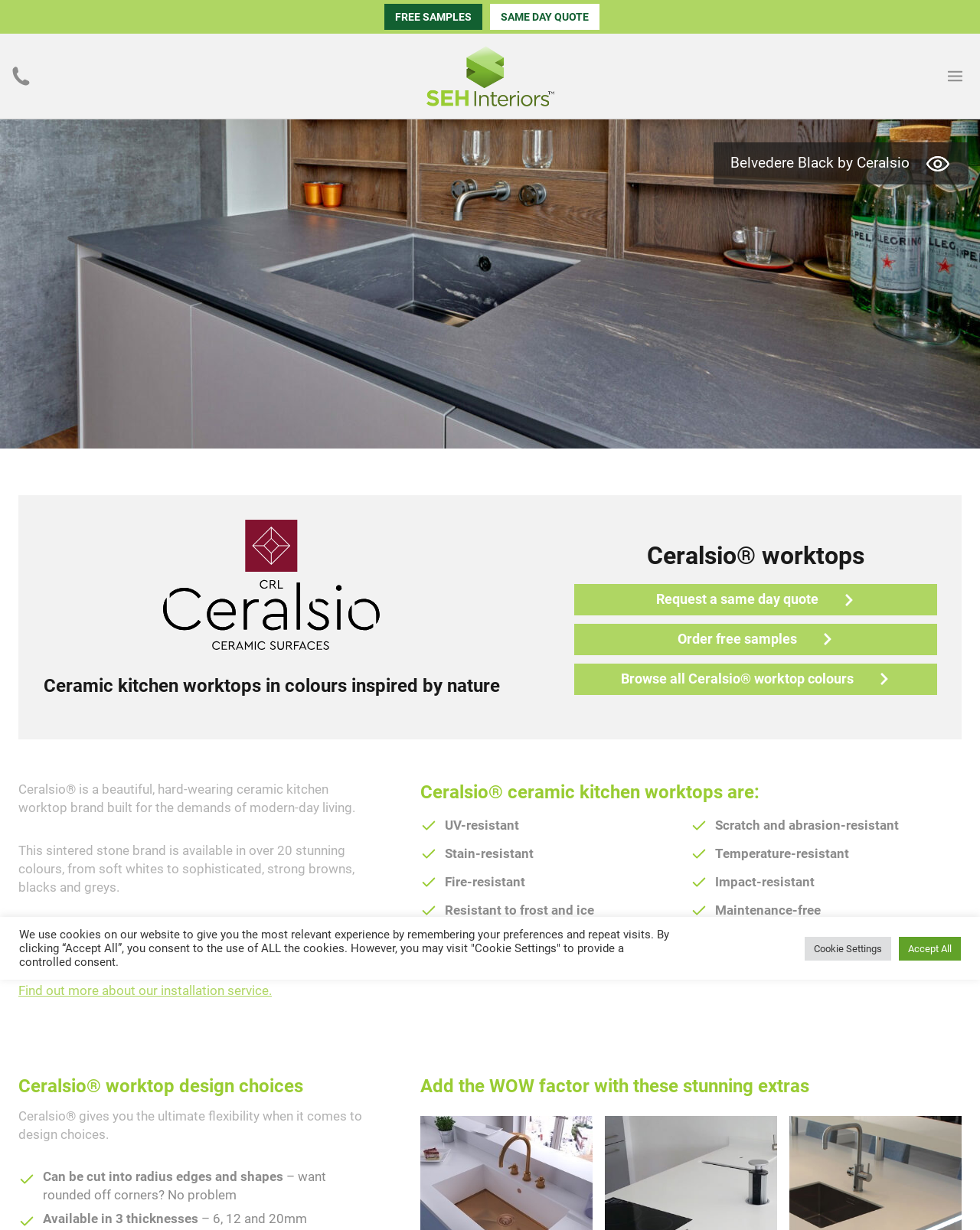Determine the bounding box coordinates of the element that should be clicked to execute the following command: "Go to About US page".

None